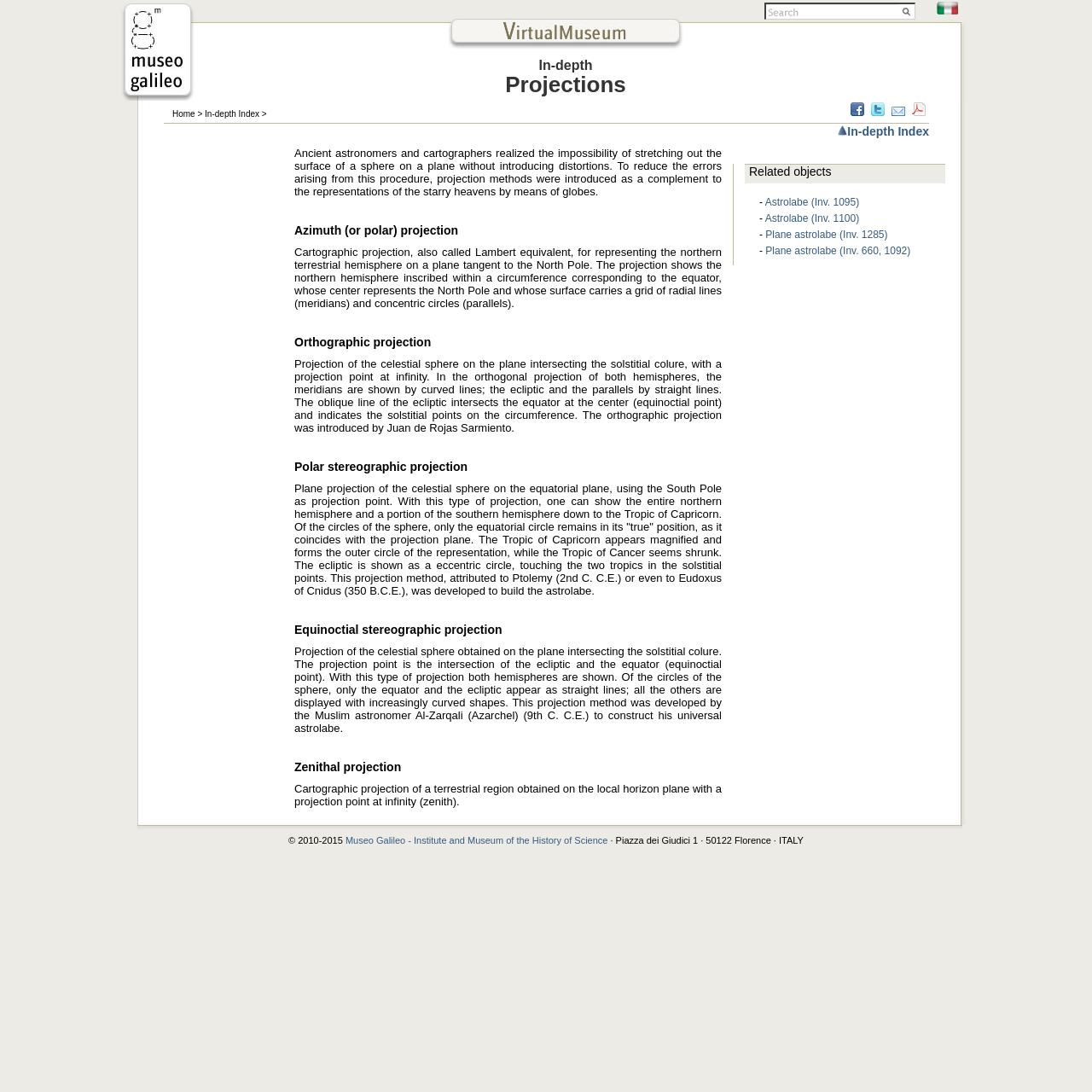Locate the bounding box coordinates of the UI element described by: "Plane astrolabe (Inv. 660, 1092)". Provide the coordinates as four float numbers between 0 and 1, formatted as [left, top, right, bottom].

[0.701, 0.224, 0.834, 0.235]